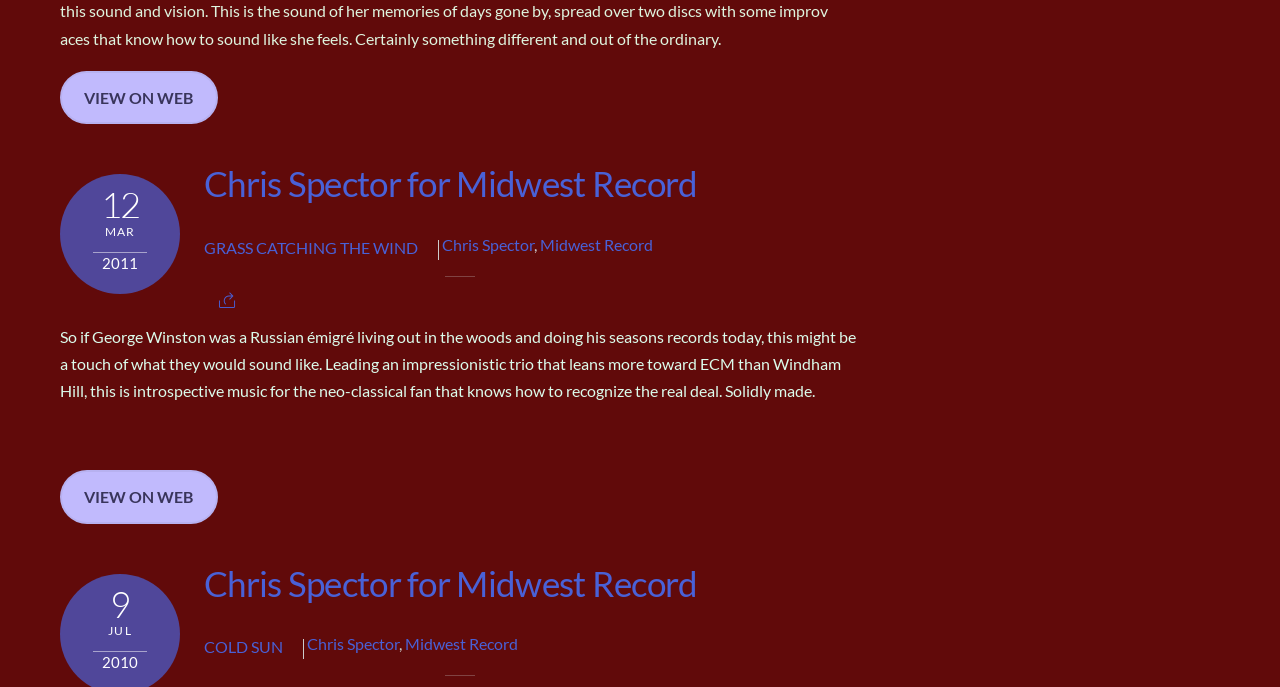Please find the bounding box coordinates of the element that must be clicked to perform the given instruction: "View article on web". The coordinates should be four float numbers from 0 to 1, i.e., [left, top, right, bottom].

[0.047, 0.684, 0.17, 0.762]